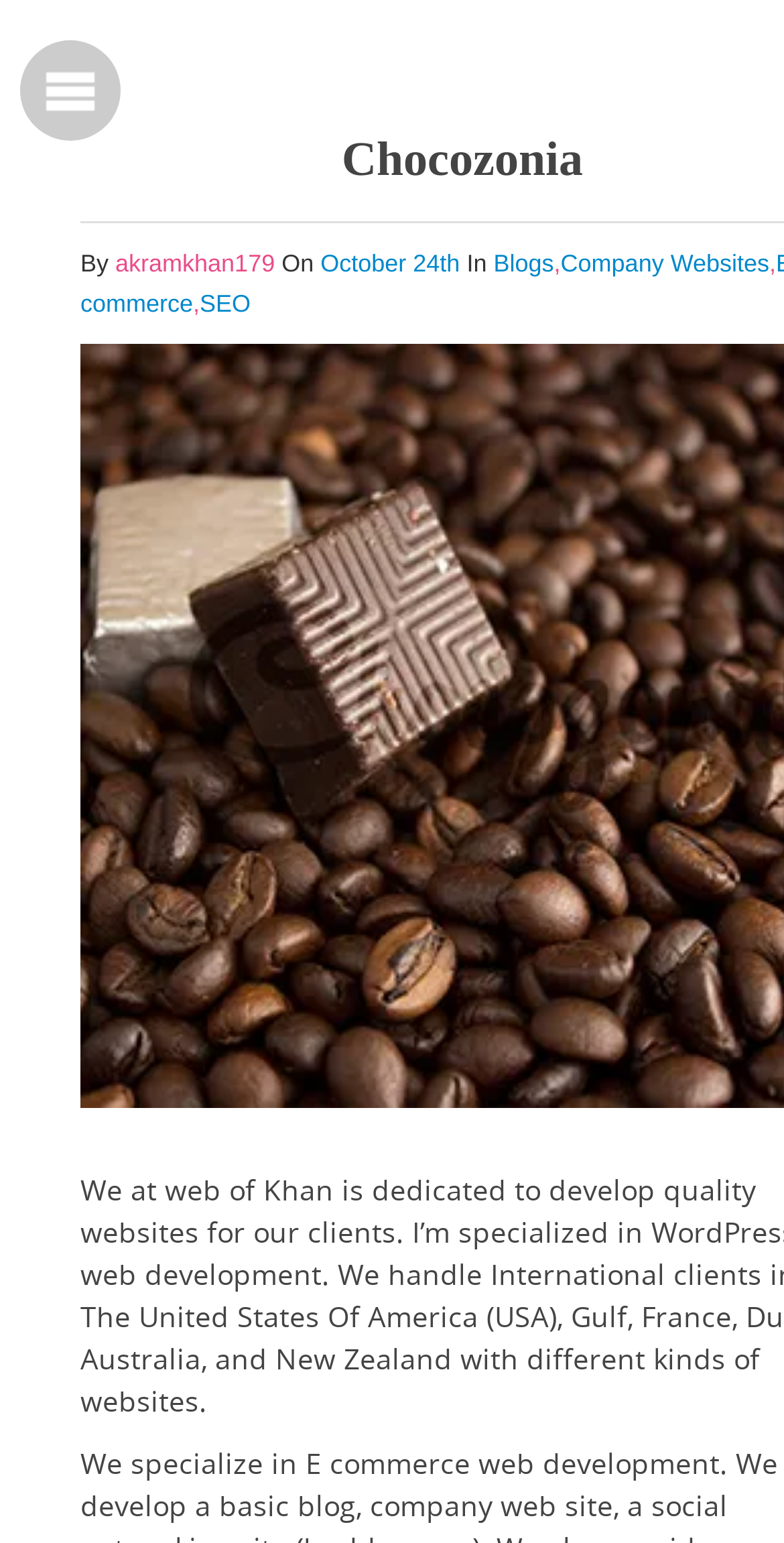What is one of the services offered by the company?
Please respond to the question with a detailed and informative answer.

One of the services offered by the company can be found in the top section of the webpage, where it says 'SEO'. This suggests that one of the services offered by the company is 'SEO'.